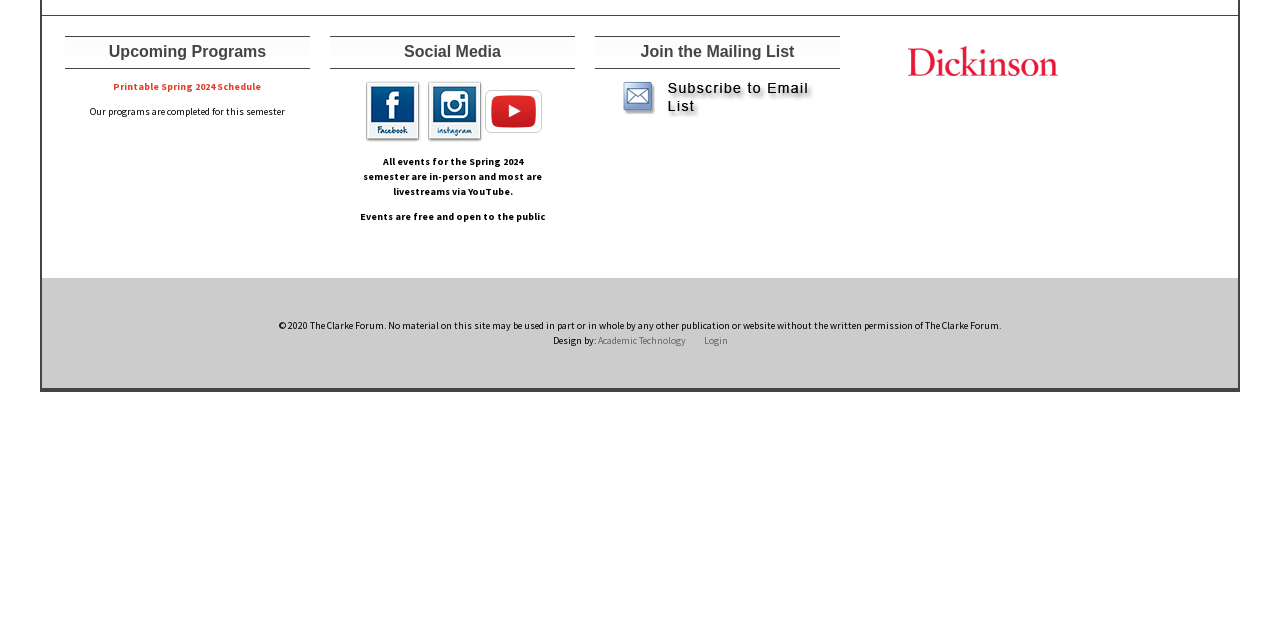Based on the element description: "alt="Dickinson College Logo"", identify the bounding box coordinates for this UI element. The coordinates must be four float numbers between 0 and 1, listed as [left, top, right, bottom].

[0.709, 0.083, 0.826, 0.104]